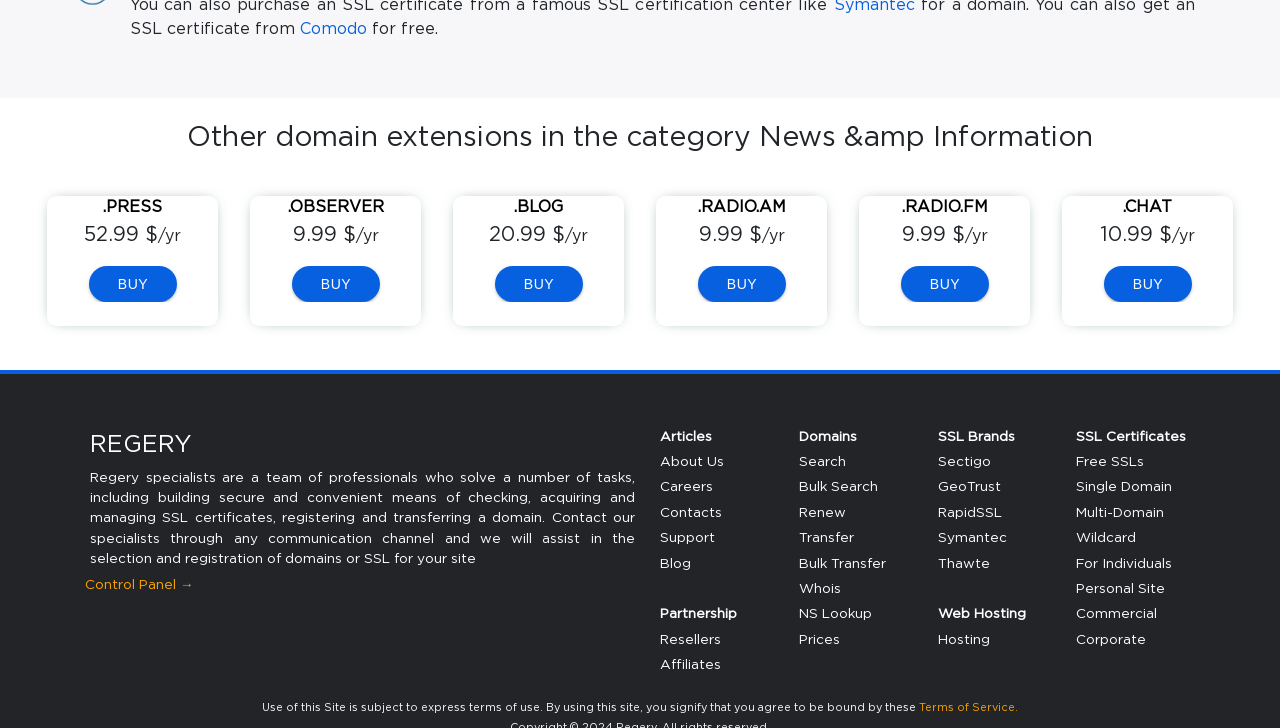Predict the bounding box of the UI element based on this description: "SSL Brands".

[0.732, 0.592, 0.793, 0.608]